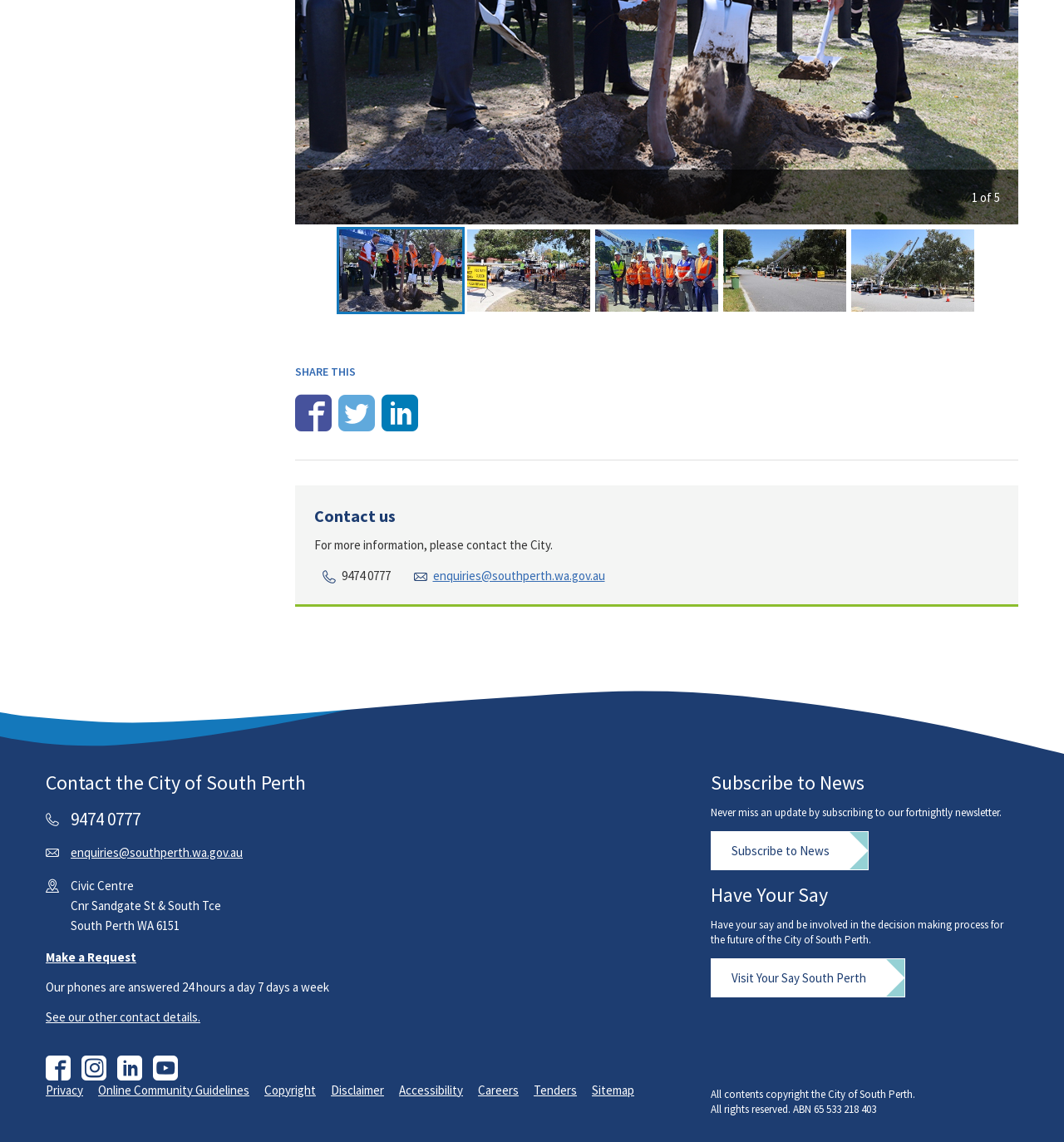What is the phone number to contact the City of South Perth?
Please provide a detailed and comprehensive answer to the question.

I found the phone number by looking at the 'Contact us' section, where it is listed as 'PHONE' with the number '9474 0777' next to it.